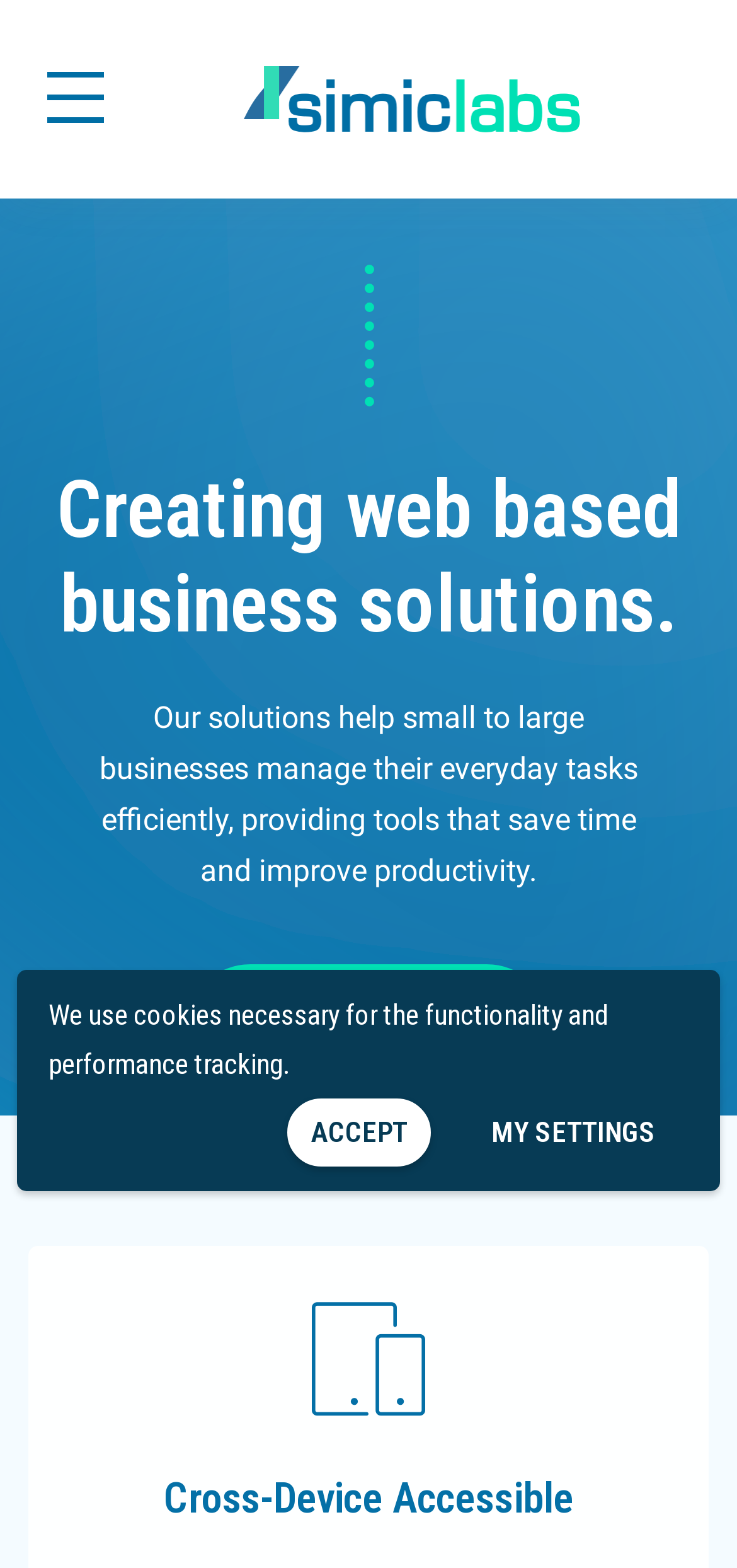What is the text above the 'FIND OUT MORE' link? Based on the screenshot, please respond with a single word or phrase.

Our solutions help...